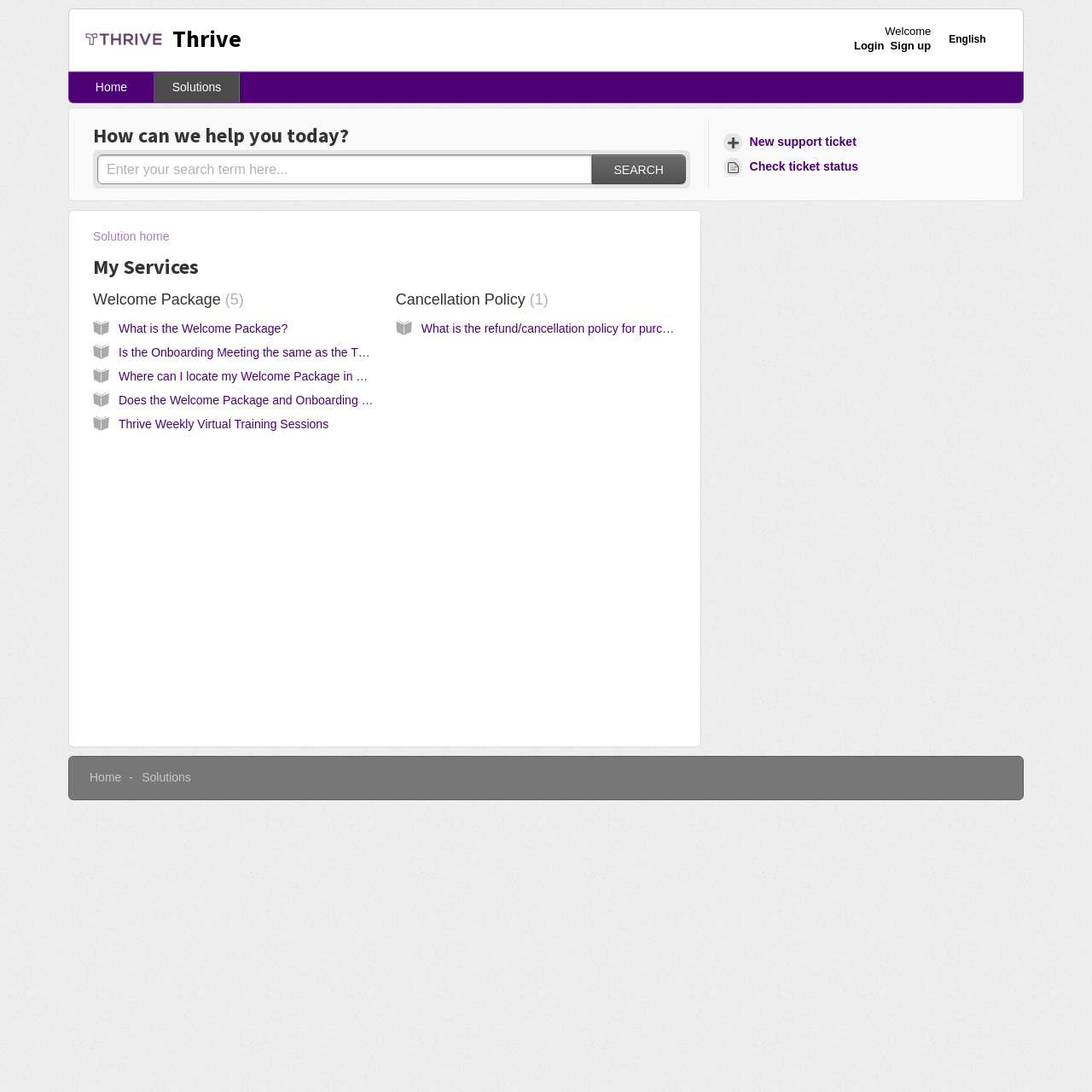Please determine the bounding box coordinates for the element with the description: "Welcome Package 5".

[0.085, 0.266, 0.223, 0.282]